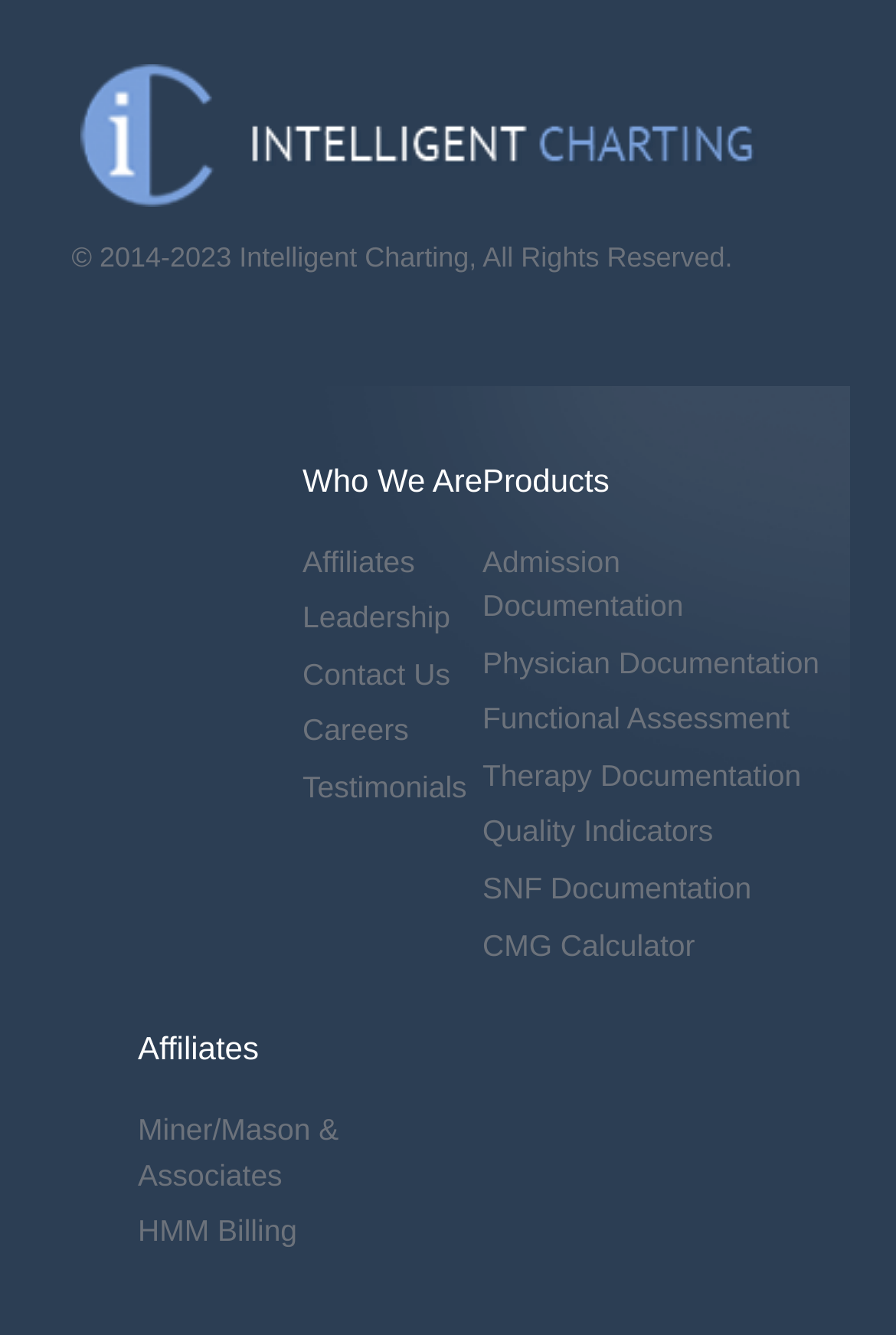Determine the bounding box coordinates of the region to click in order to accomplish the following instruction: "Go to Affiliates". Provide the coordinates as four float numbers between 0 and 1, specifically [left, top, right, bottom].

[0.338, 0.407, 0.463, 0.433]